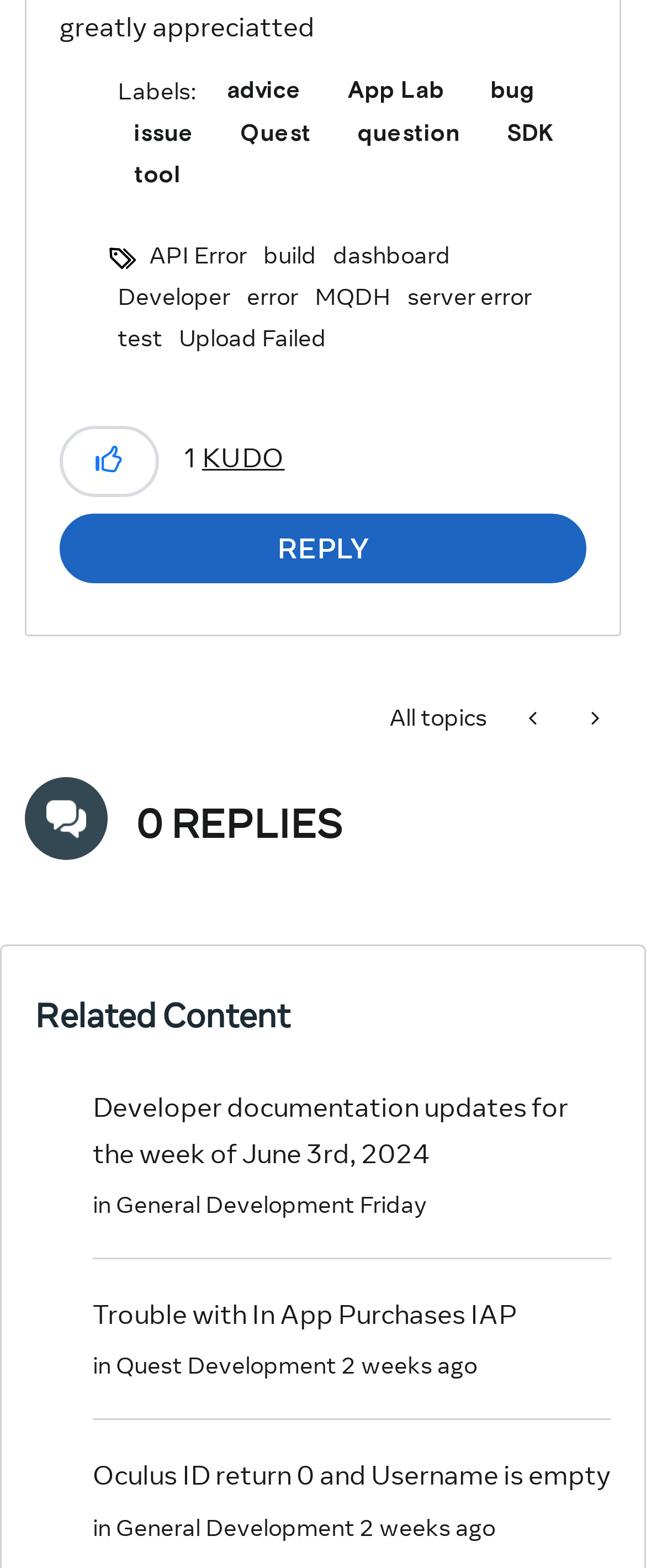Find the bounding box coordinates of the clickable area that will achieve the following instruction: "Browse the 'General Development' topic".

[0.179, 0.759, 0.549, 0.778]